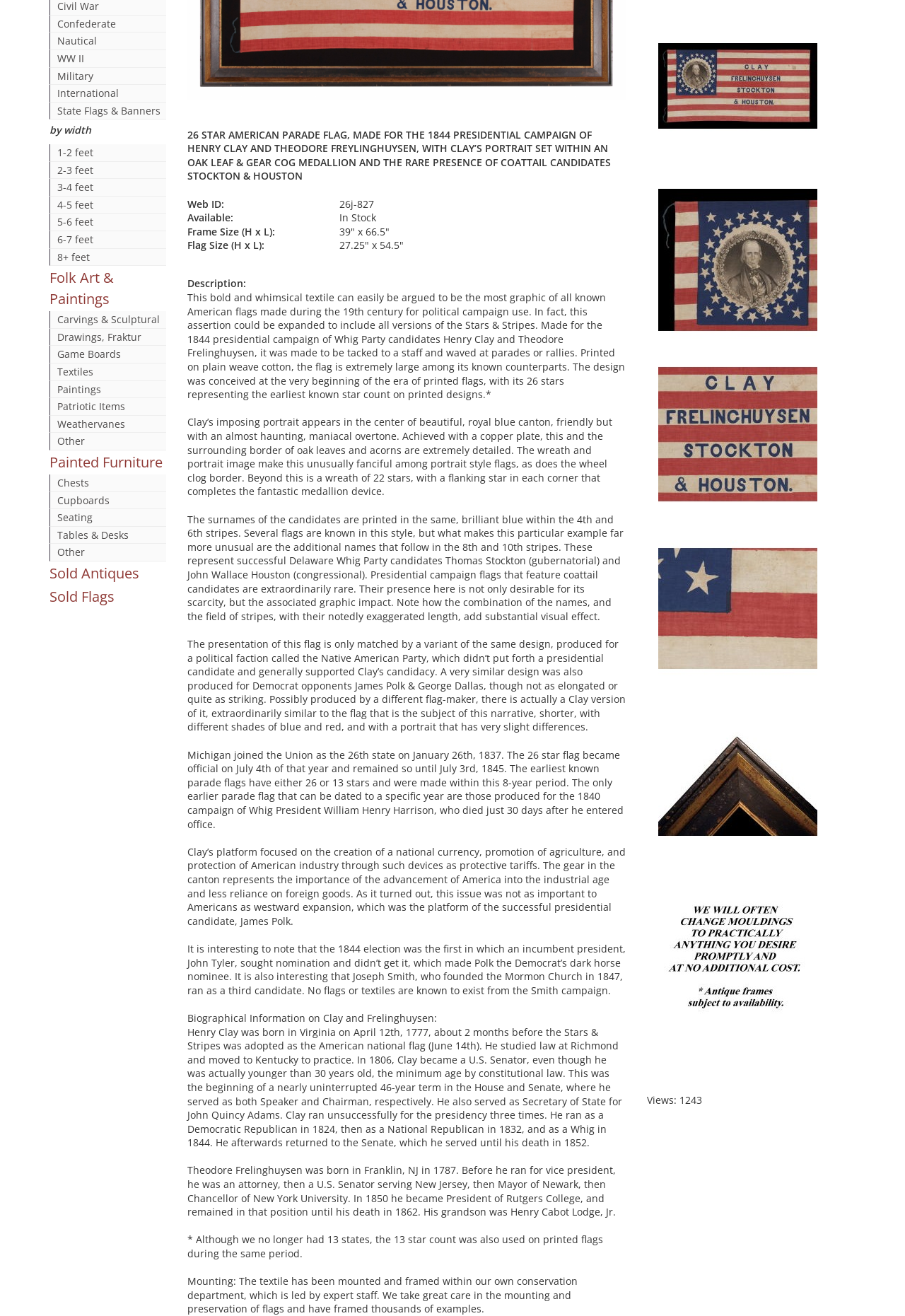Identify the coordinates of the bounding box for the element described below: "1-2 feet". Return the coordinates as four float numbers between 0 and 1: [left, top, right, bottom].

[0.055, 0.11, 0.184, 0.123]